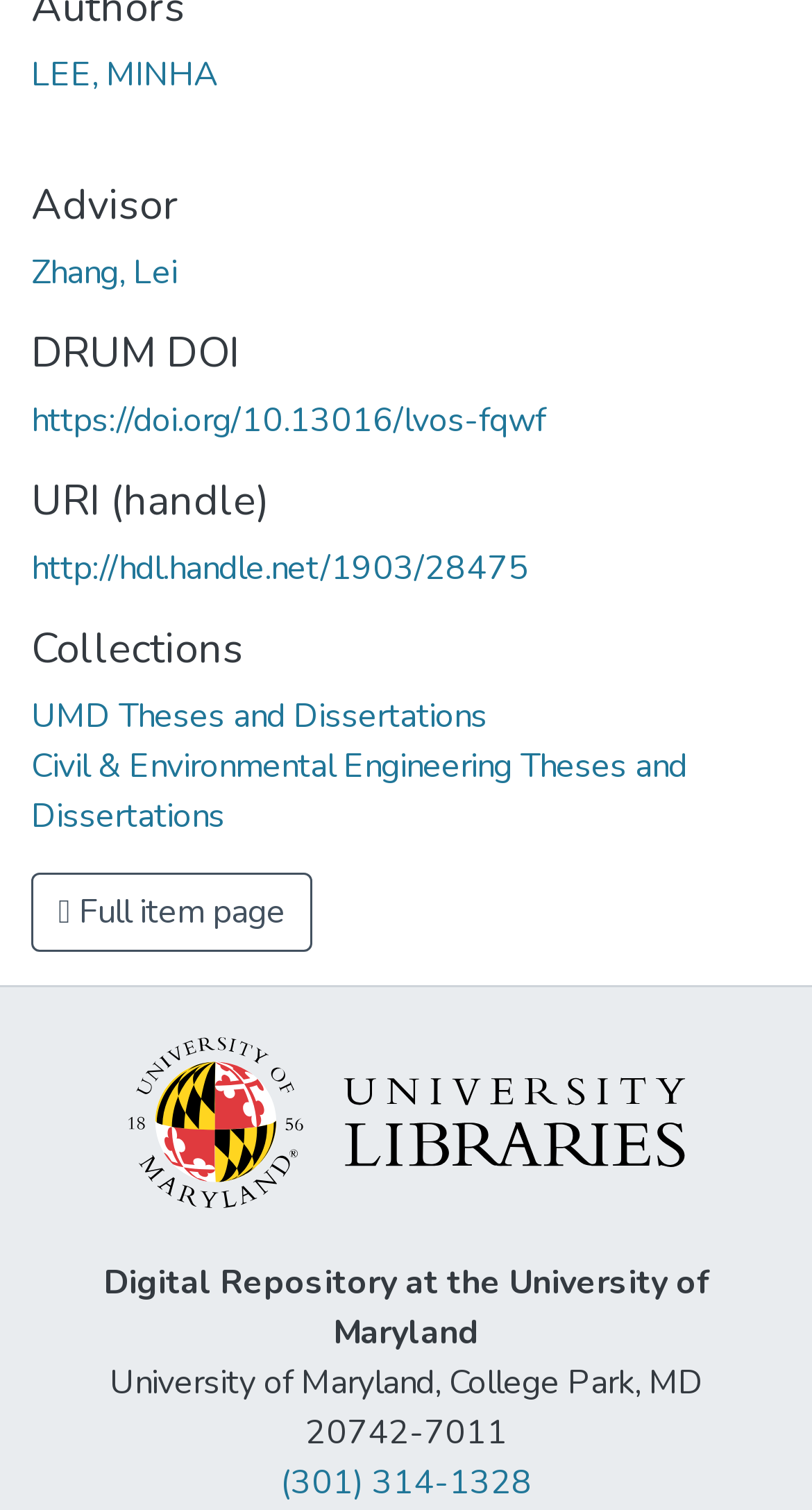For the following element description, predict the bounding box coordinates in the format (top-left x, top-left y, bottom-right x, bottom-right y). All values should be floating point numbers between 0 and 1. Description: UMD Theses and Dissertations

[0.038, 0.459, 0.6, 0.489]